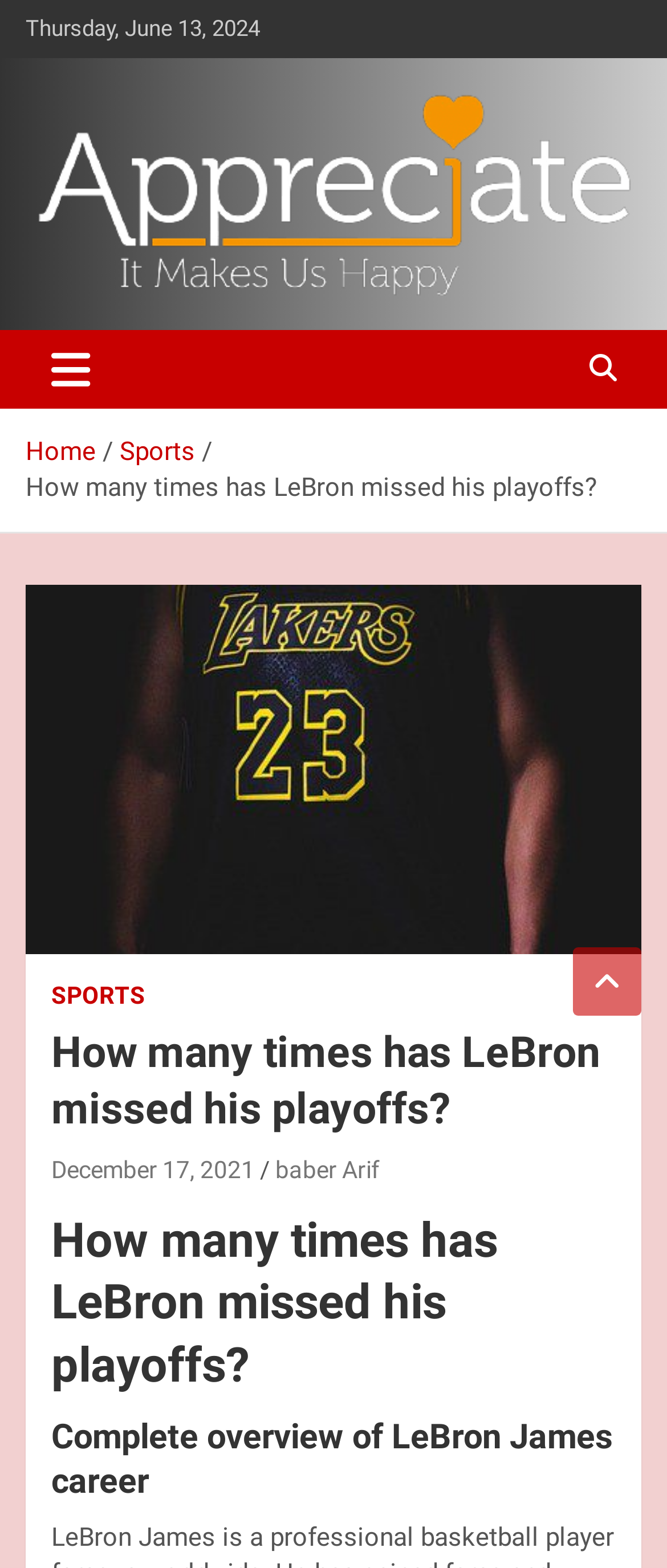Provide a one-word or brief phrase answer to the question:
What is the date of the article?

December 17, 2021